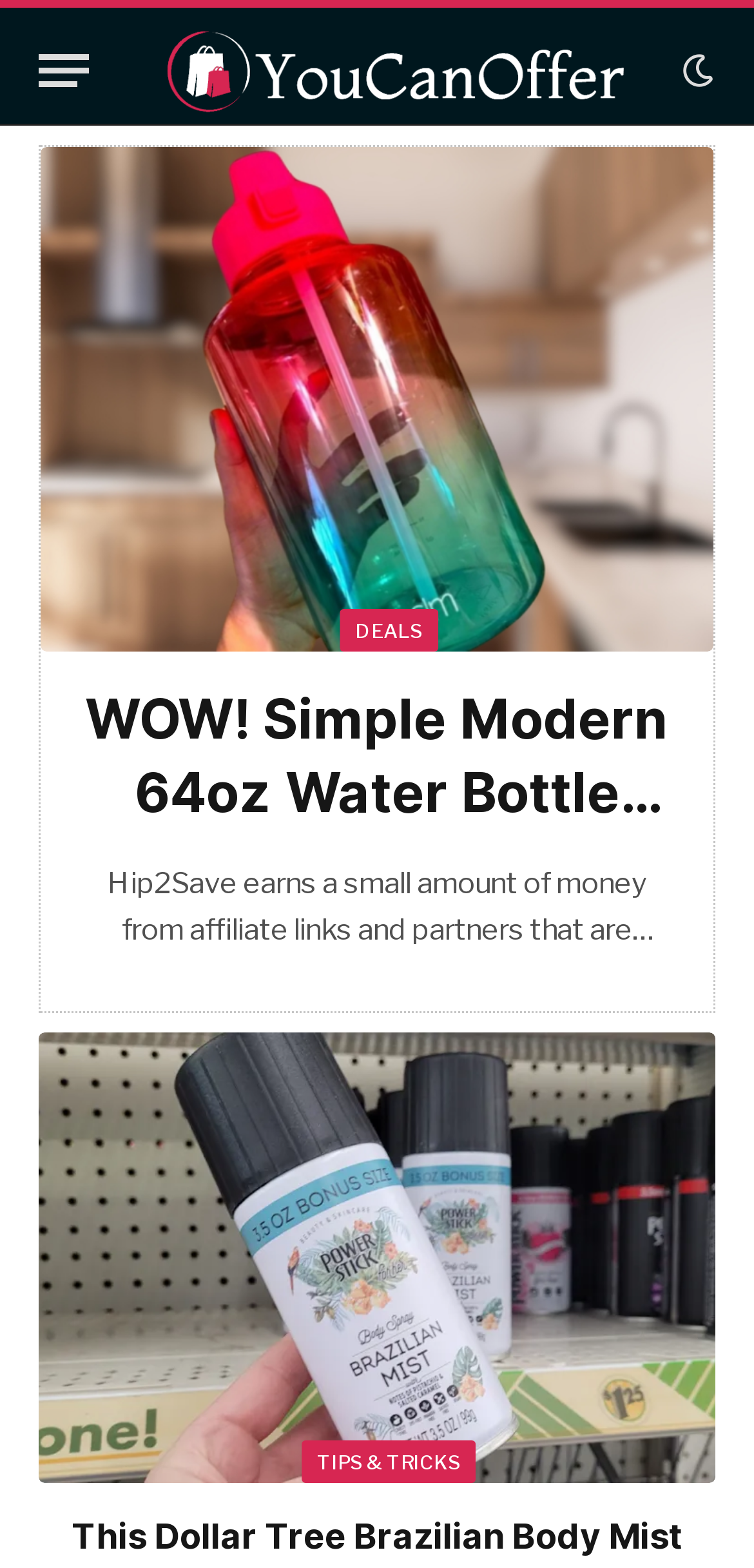Generate a thorough caption detailing the webpage content.

The webpage appears to be a deals and discounts website, with a focus on offering savings on various products. At the top left corner, there is a "Menu" button, and next to it, the website's logo "YouCanOffer" is displayed as a link and an image. 

On the top right corner, there are two icons, possibly representing social media or account links. Below the logo, there is a section featuring a popular deal, with a link to an article titled "This Dollar Tree Brazilian Body Mist Went Viral for Smelling JUST Like Sol de Janeiro". 

Underneath, there is a main article section that takes up most of the page. It contains several deals, including one for a Simple Modern 64oz Water Bottle, which is highlighted as a "WOW!" deal. This deal is displayed prominently, with a heading and a link to the offer. There is also a "DEALS" link nearby, possibly leading to a page with more discounts.

At the bottom of the page, there is a disclaimer stating that the website earns money from affiliate links and partners included in the post, along with information about prices and availability.